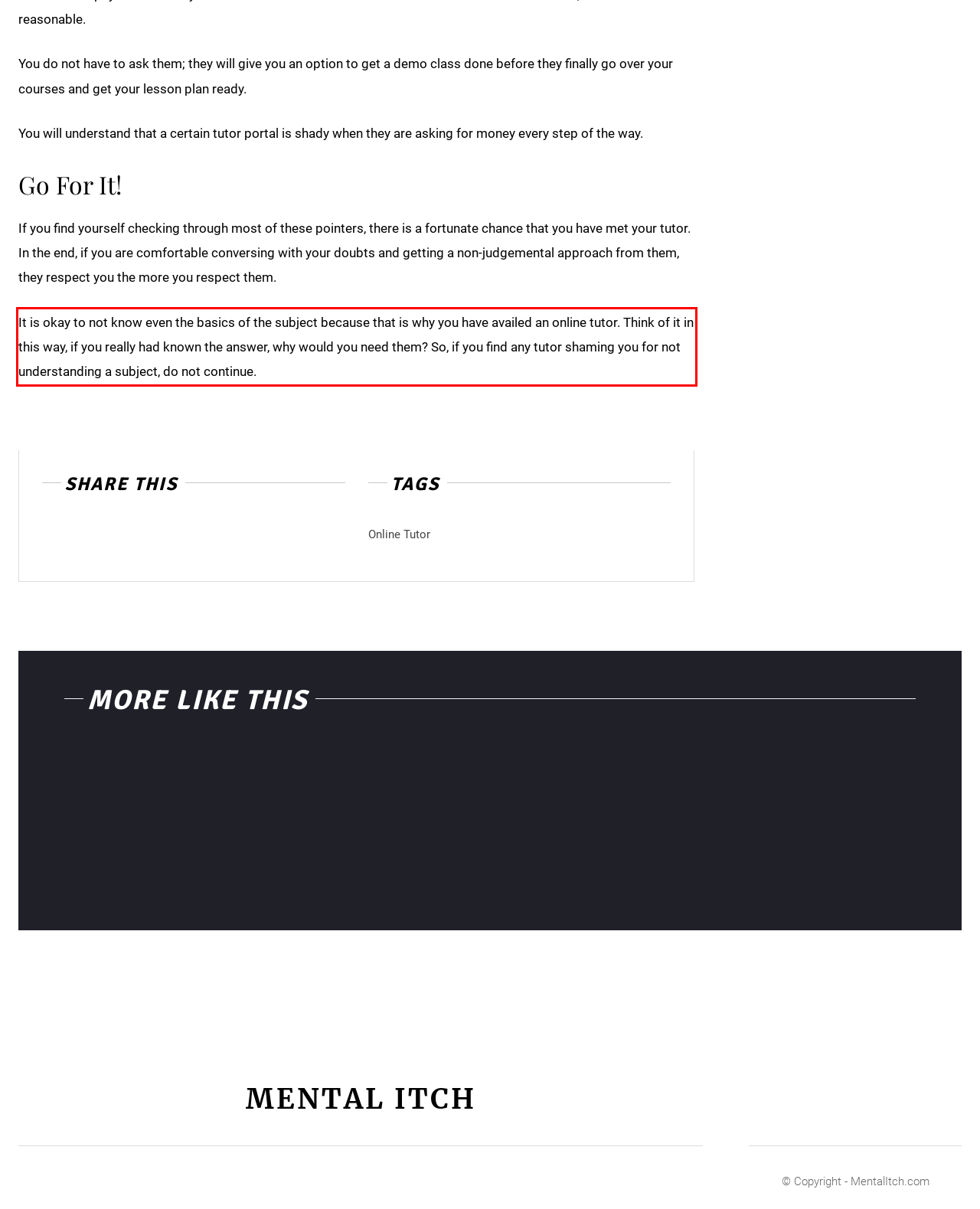Given a webpage screenshot with a red bounding box, perform OCR to read and deliver the text enclosed by the red bounding box.

It is okay to not know even the basics of the subject because that is why you have availed an online tutor. Think of it in this way, if you really had known the answer, why would you need them? So, if you find any tutor shaming you for not understanding a subject, do not continue.